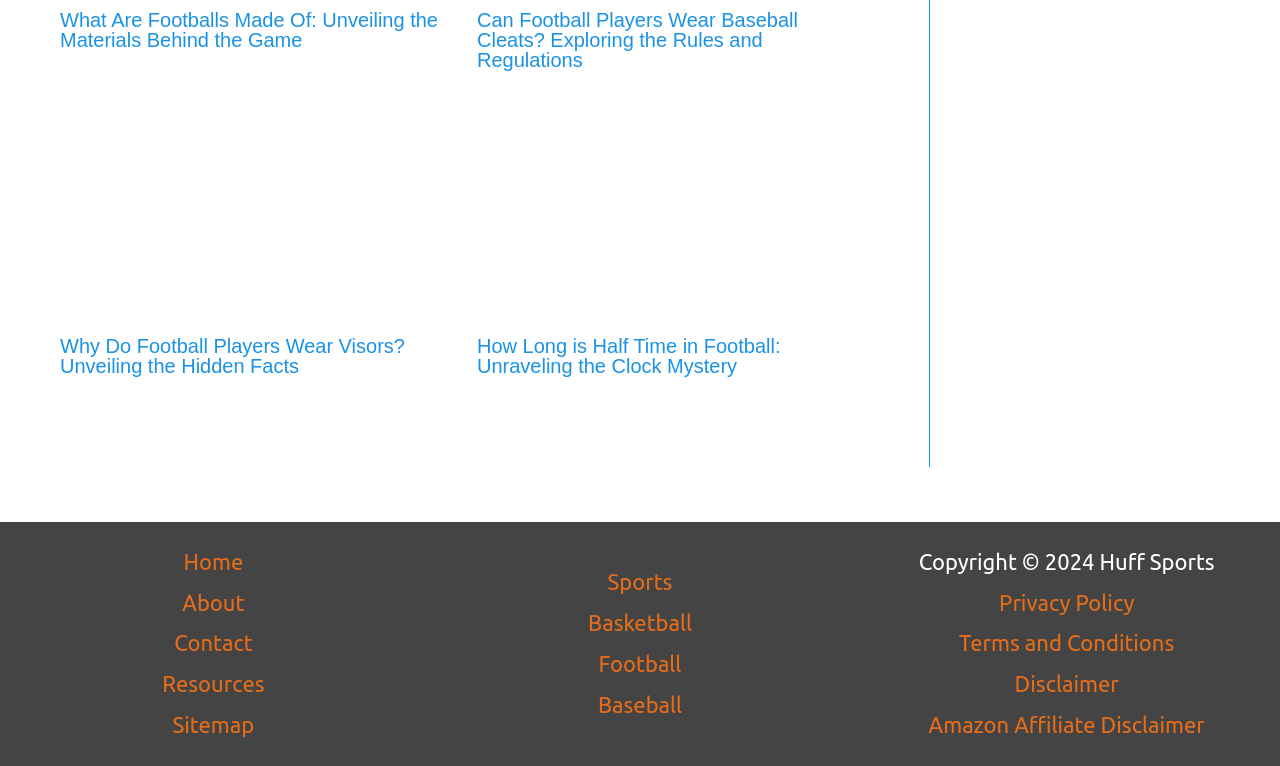Pinpoint the bounding box coordinates of the element that must be clicked to accomplish the following instruction: "Go to the Sports section". The coordinates should be in the format of four float numbers between 0 and 1, i.e., [left, top, right, bottom].

[0.475, 0.743, 0.525, 0.776]